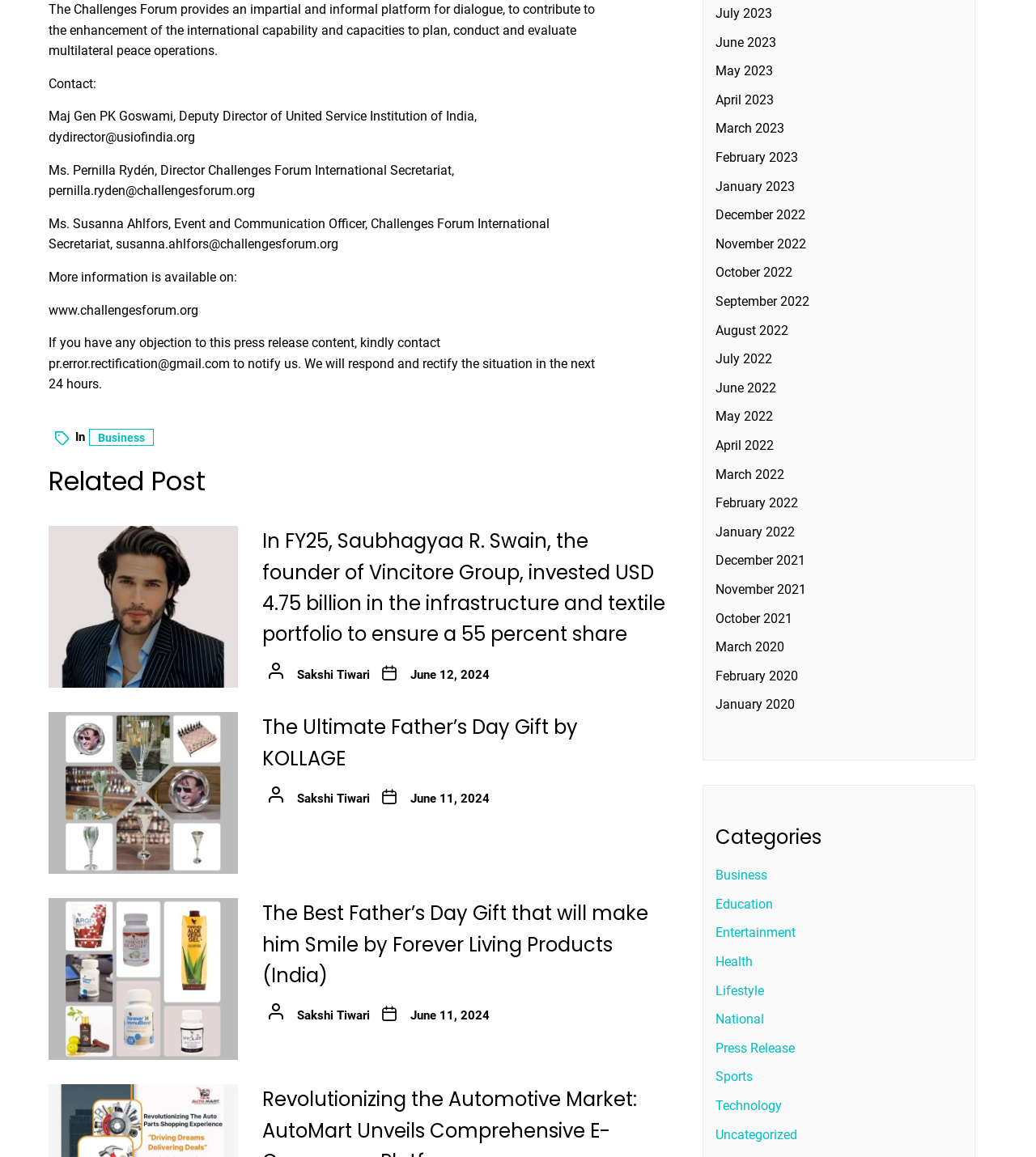Who is the Deputy Director of United Service Institution of India? Analyze the screenshot and reply with just one word or a short phrase.

Maj Gen PK Goswami